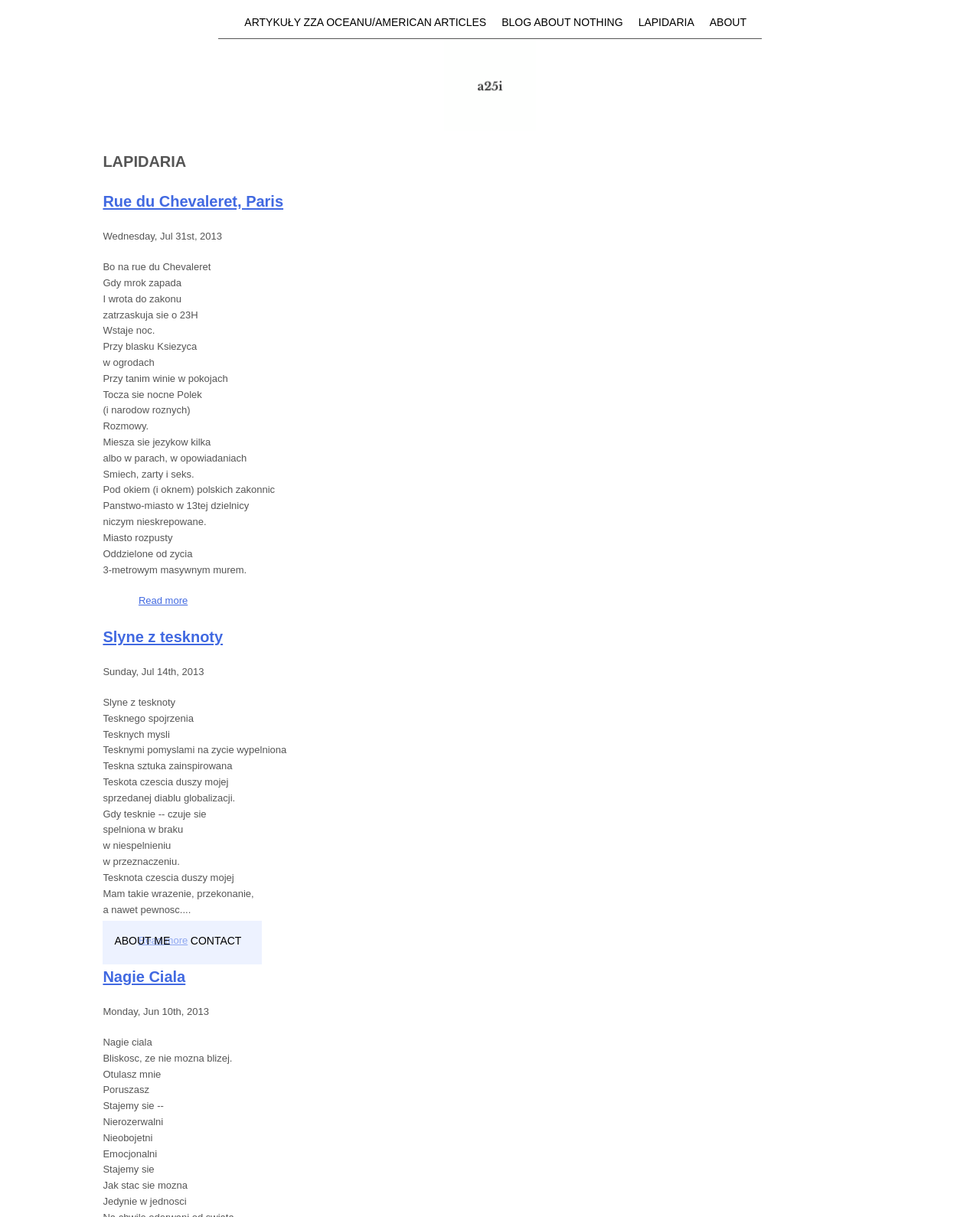Show the bounding box coordinates of the region that should be clicked to follow the instruction: "Click on the 'Rue du Chevaleret, Paris' link."

[0.105, 0.158, 0.289, 0.172]